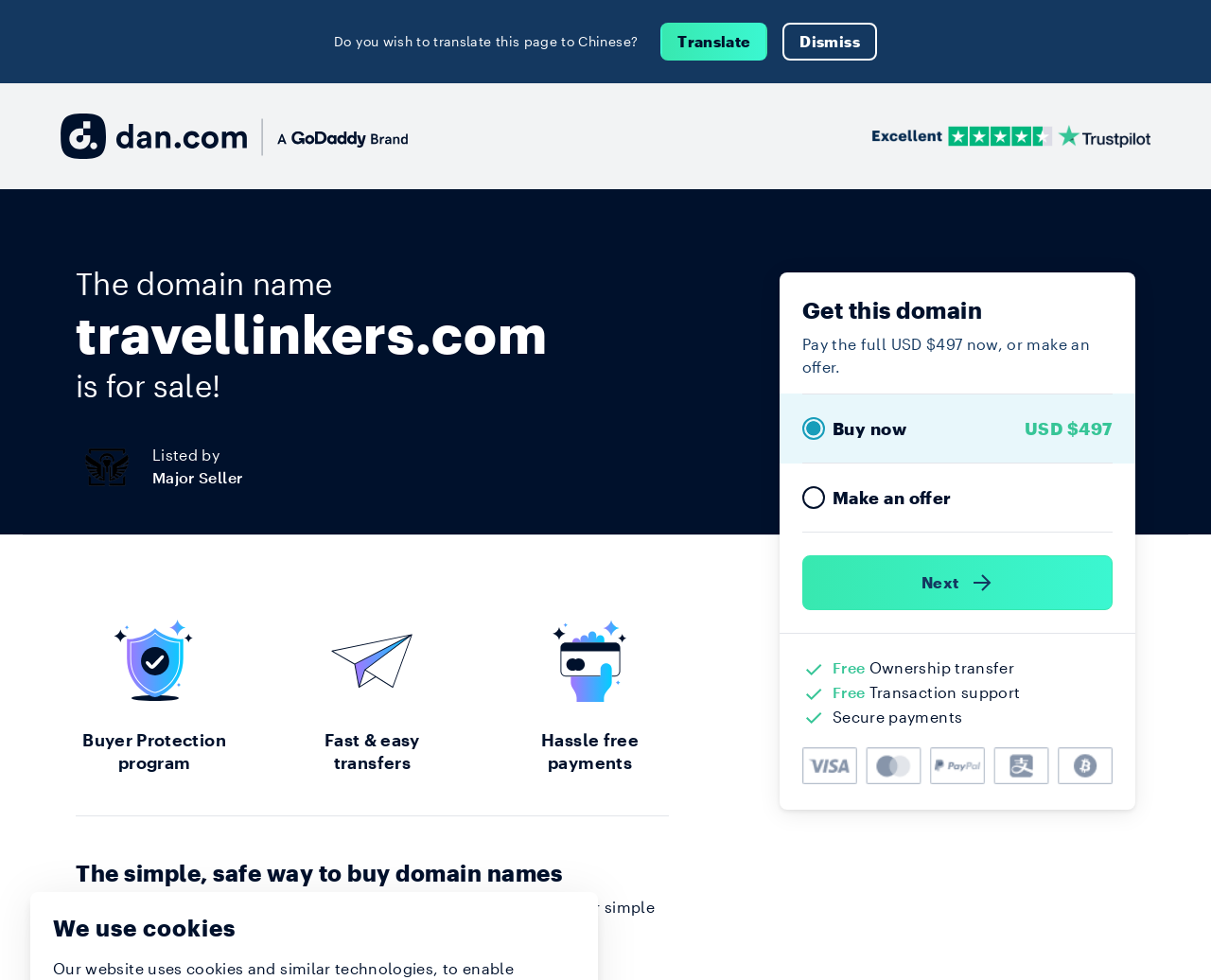What is the domain name for sale?
From the image, respond using a single word or phrase.

travellinkers.com